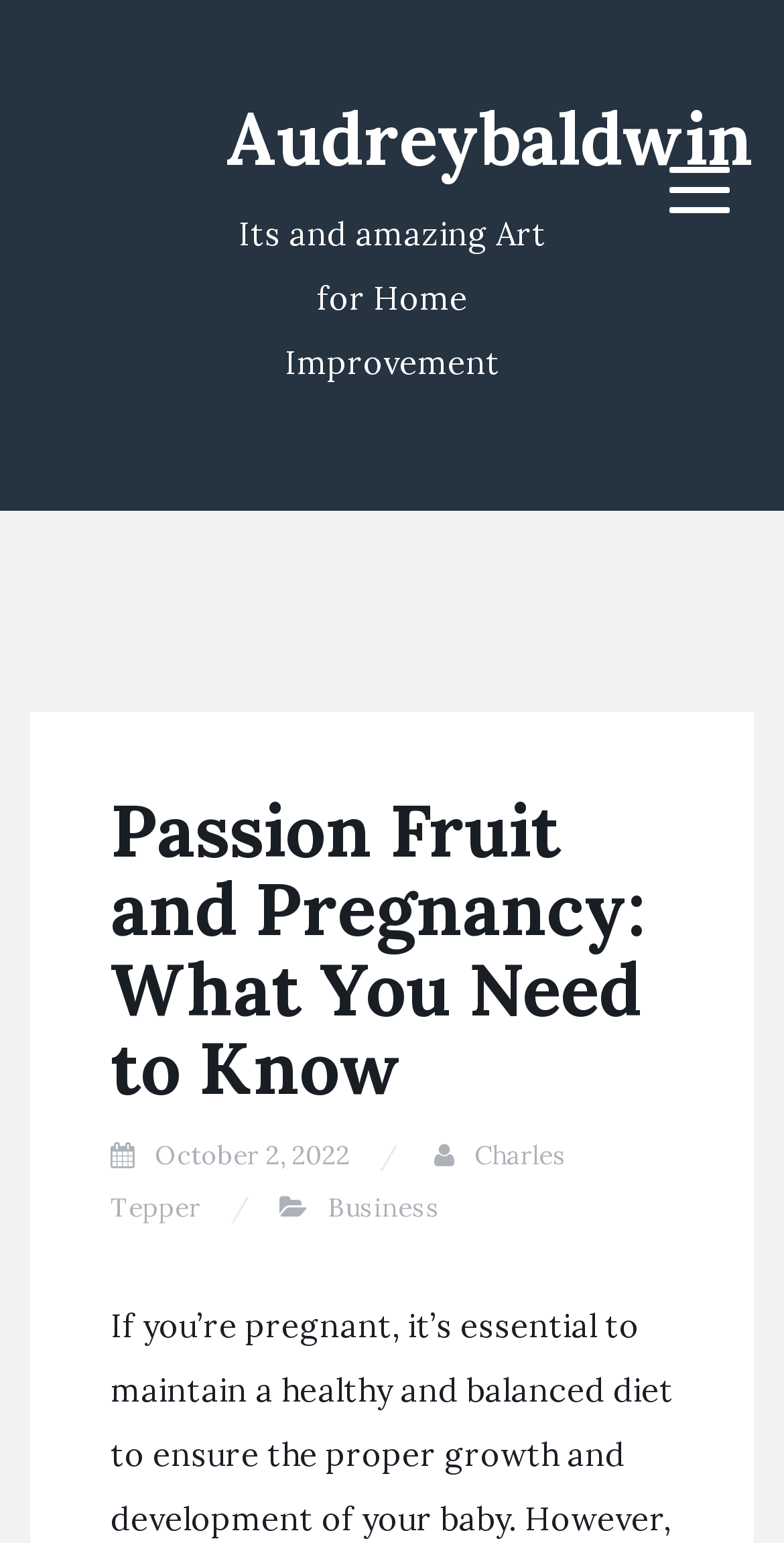Given the description: "Audreybaldwin", determine the bounding box coordinates of the UI element. The coordinates should be formatted as four float numbers between 0 and 1, [left, top, right, bottom].

[0.288, 0.06, 0.96, 0.12]